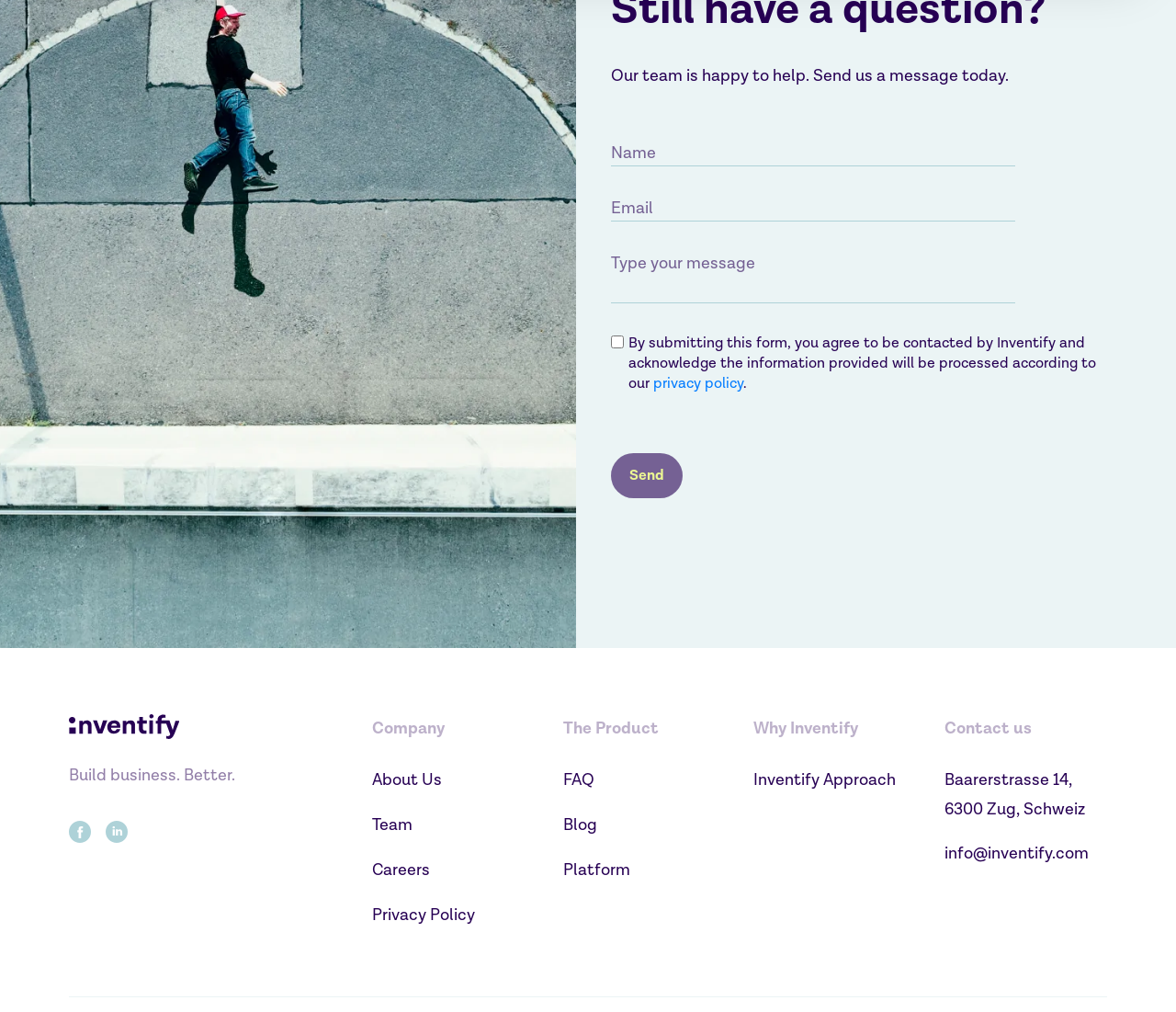Respond to the following question with a brief word or phrase:
What is the label of the first textbox in the form?

Name